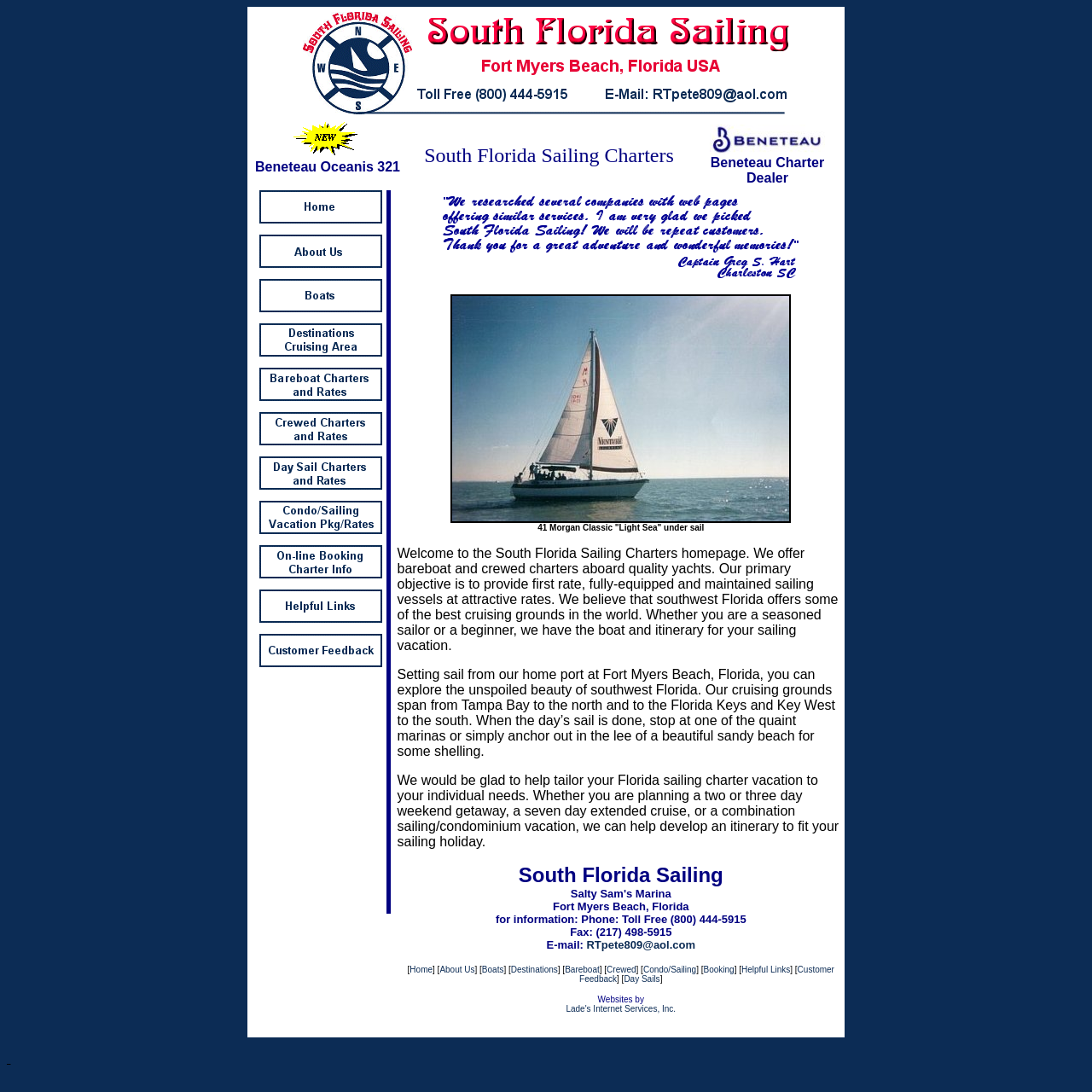What is the phone number for information?
Using the picture, provide a one-word or short phrase answer.

Toll Free (800) 444-5915